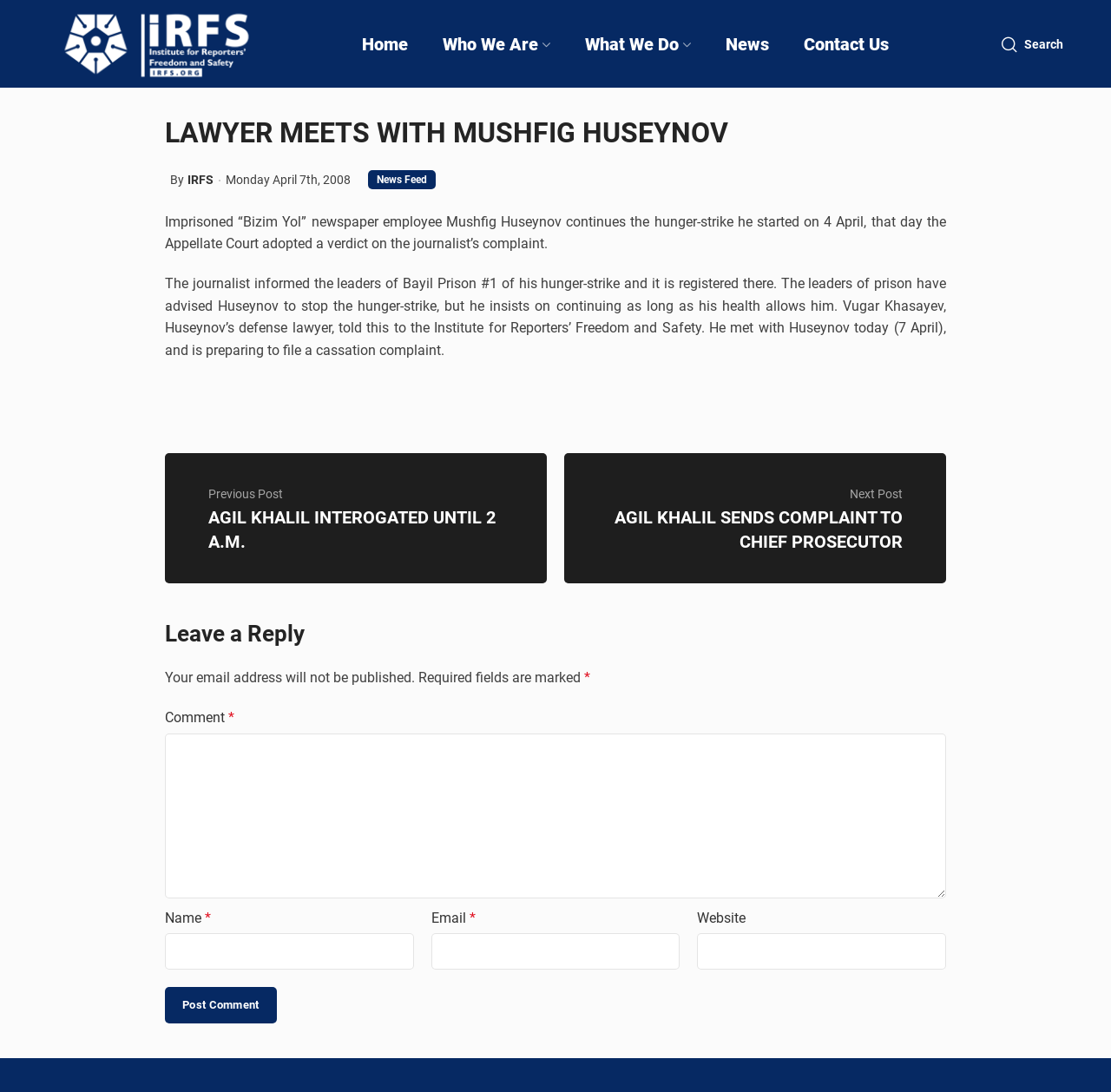Please determine the bounding box coordinates of the element's region to click in order to carry out the following instruction: "Read the next post". The coordinates should be four float numbers between 0 and 1, i.e., [left, top, right, bottom].

[0.508, 0.415, 0.852, 0.534]